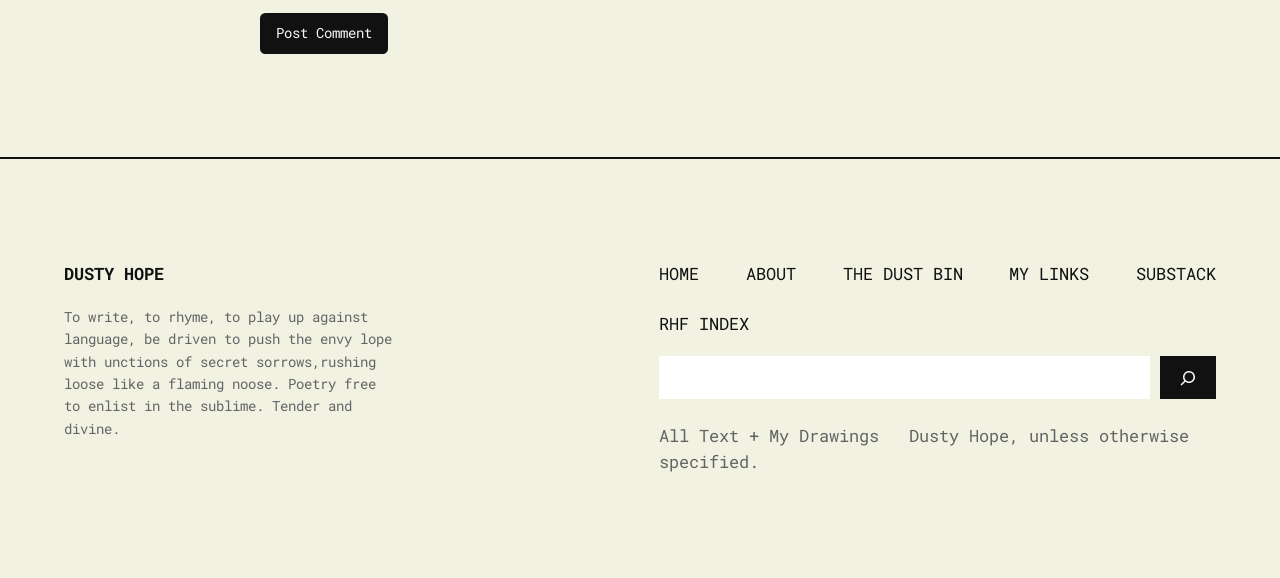Determine the bounding box coordinates of the section I need to click to execute the following instruction: "Search for something". Provide the coordinates as four float numbers between 0 and 1, i.e., [left, top, right, bottom].

[0.515, 0.616, 0.898, 0.691]